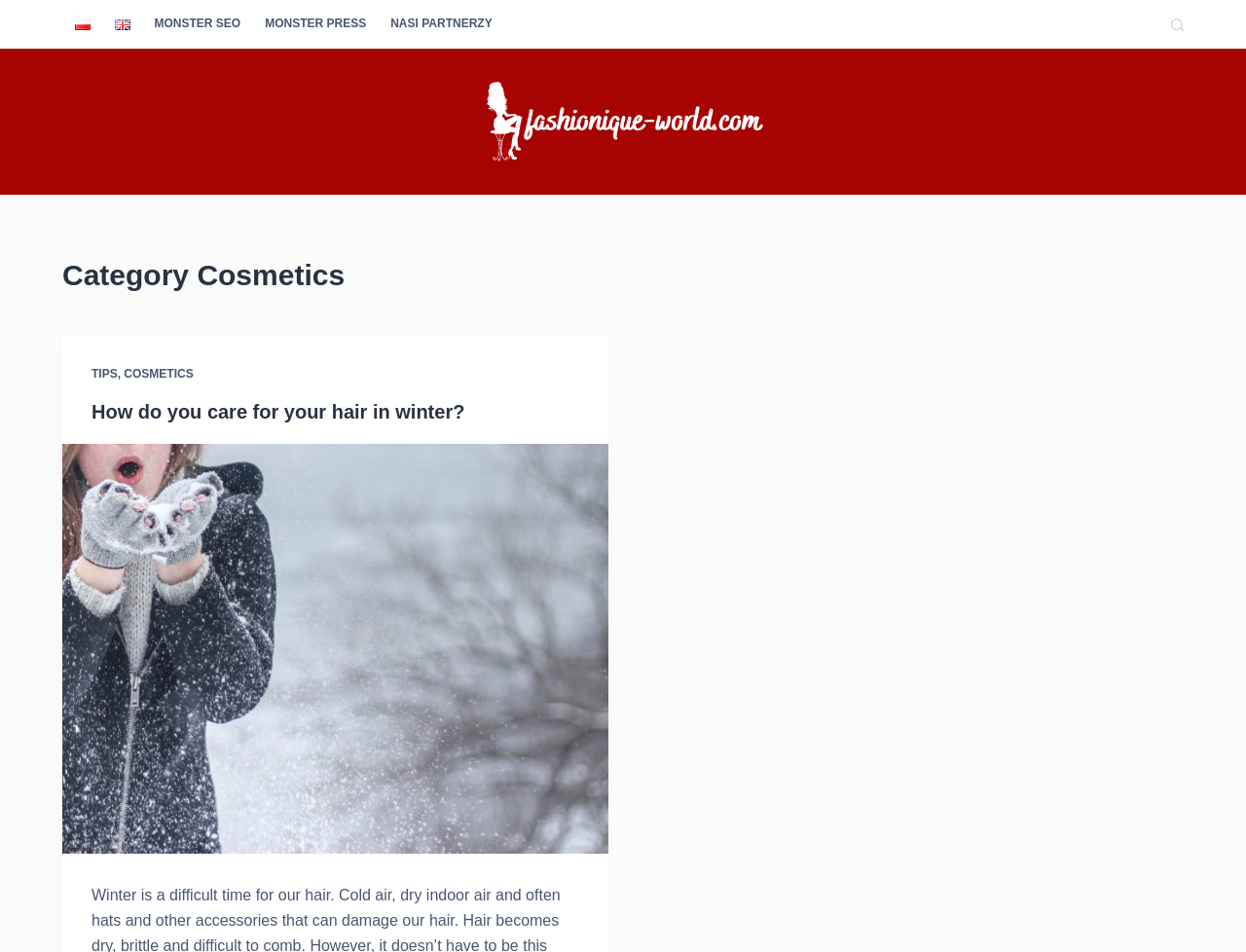Specify the bounding box coordinates of the region I need to click to perform the following instruction: "Go to the TIPS page". The coordinates must be four float numbers in the range of 0 to 1, i.e., [left, top, right, bottom].

[0.073, 0.385, 0.094, 0.4]